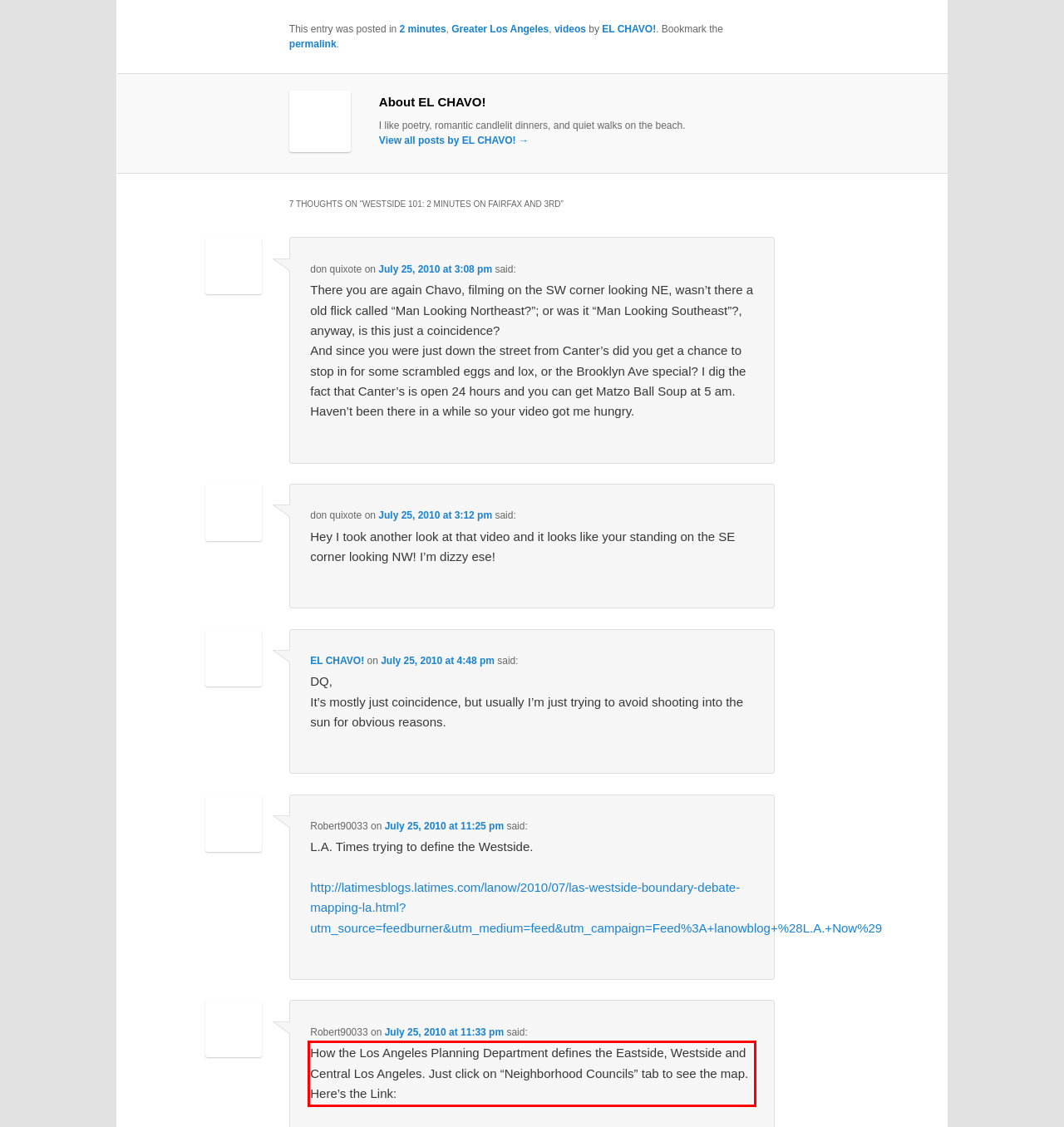Please look at the screenshot provided and find the red bounding box. Extract the text content contained within this bounding box.

How the Los Angeles Planning Department defines the Eastside, Westside and Central Los Angeles. Just click on “Neighborhood Councils” tab to see the map. Here’s the Link: